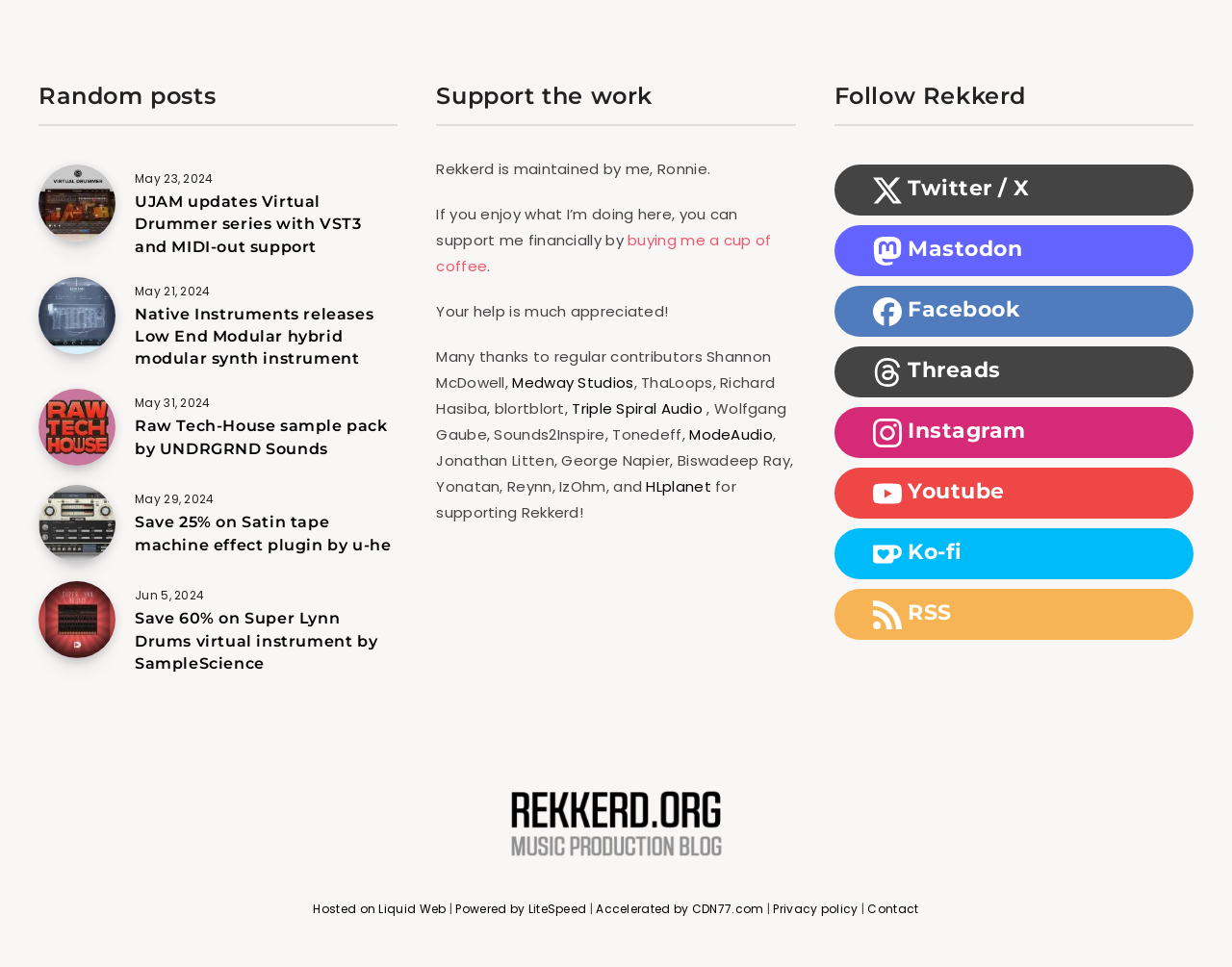Find the bounding box coordinates of the UI element according to this description: "Image policy".

None